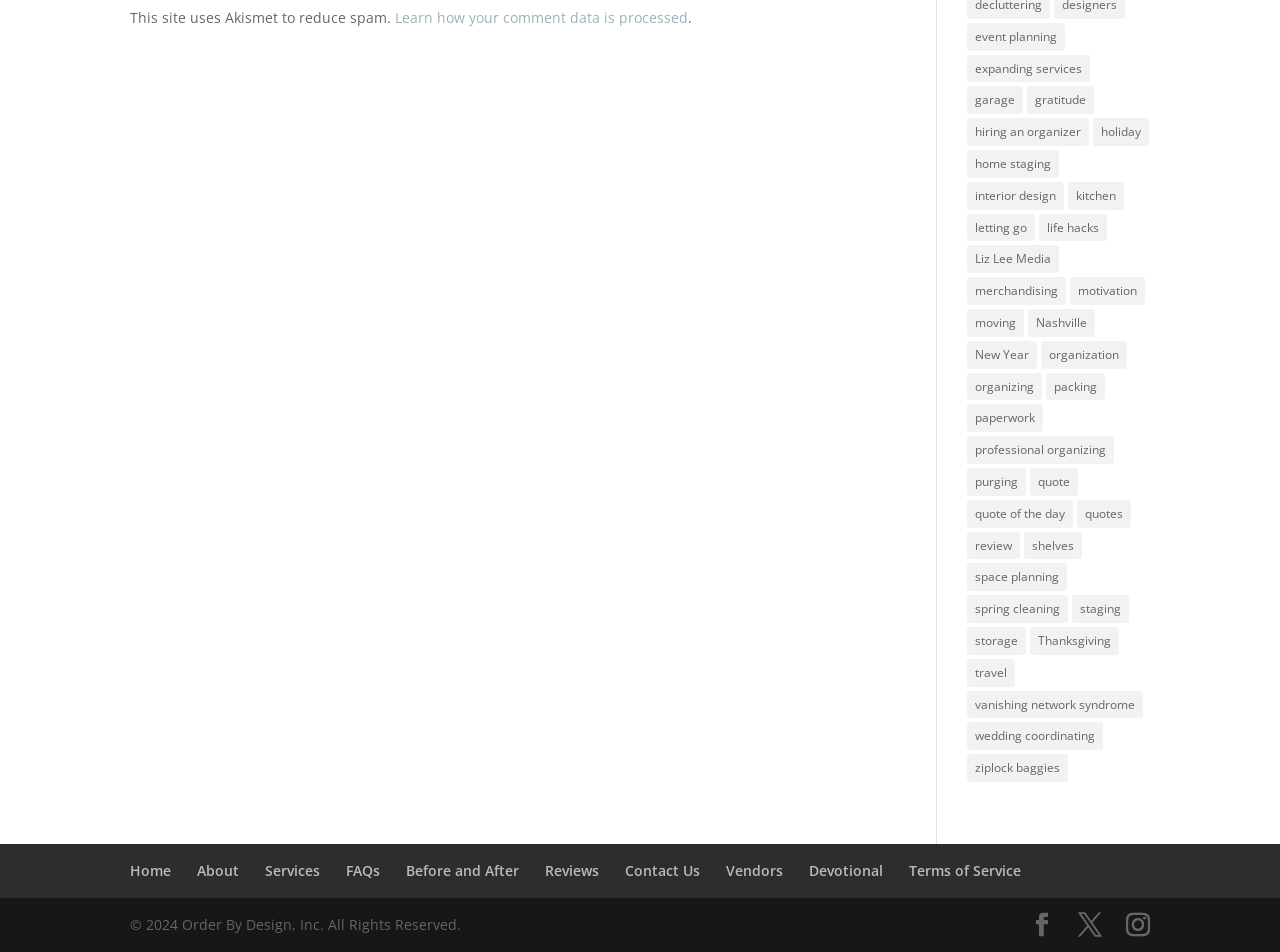Answer the question below using just one word or a short phrase: 
What is the purpose of Akismet?

Reduce spam